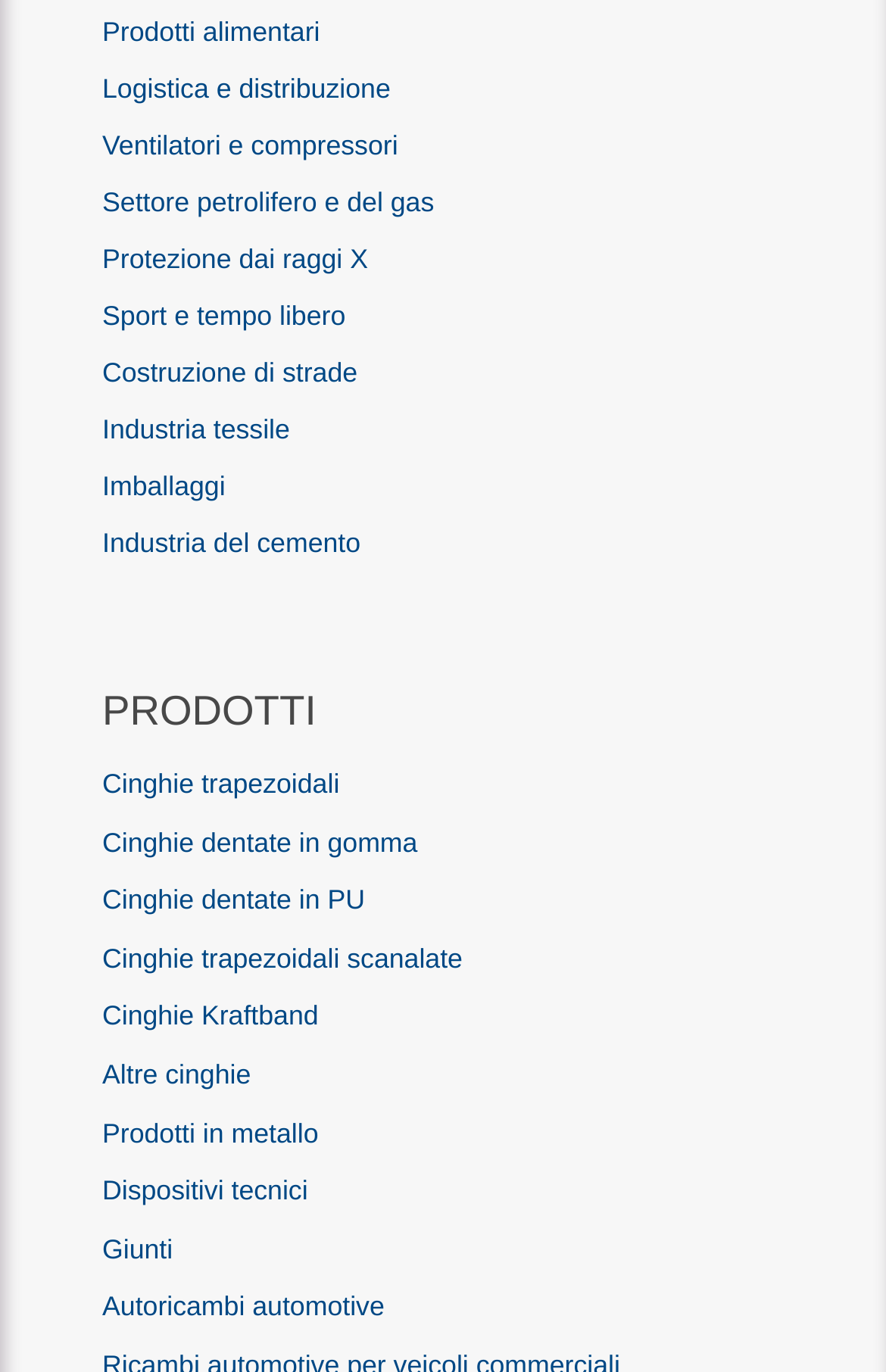Specify the bounding box coordinates for the region that must be clicked to perform the given instruction: "View 'Cinghie trapezoidali'".

[0.115, 0.56, 0.383, 0.583]